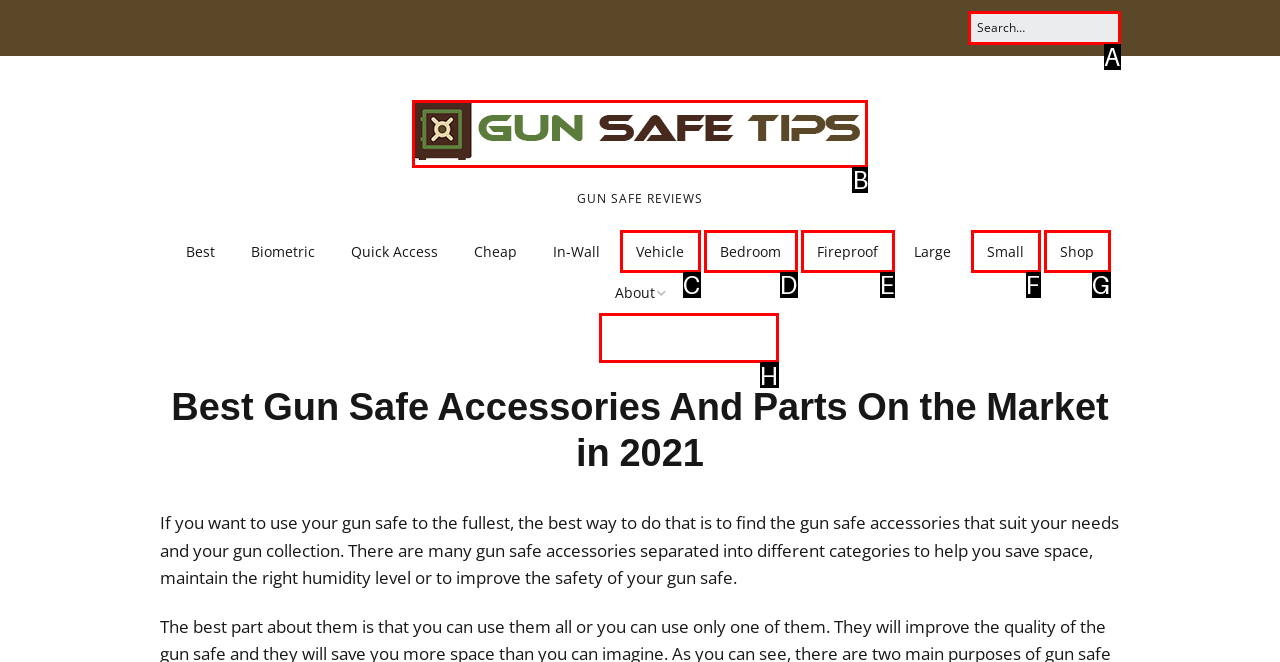Tell me which one HTML element I should click to complete the following task: Like this post Answer with the option's letter from the given choices directly.

None